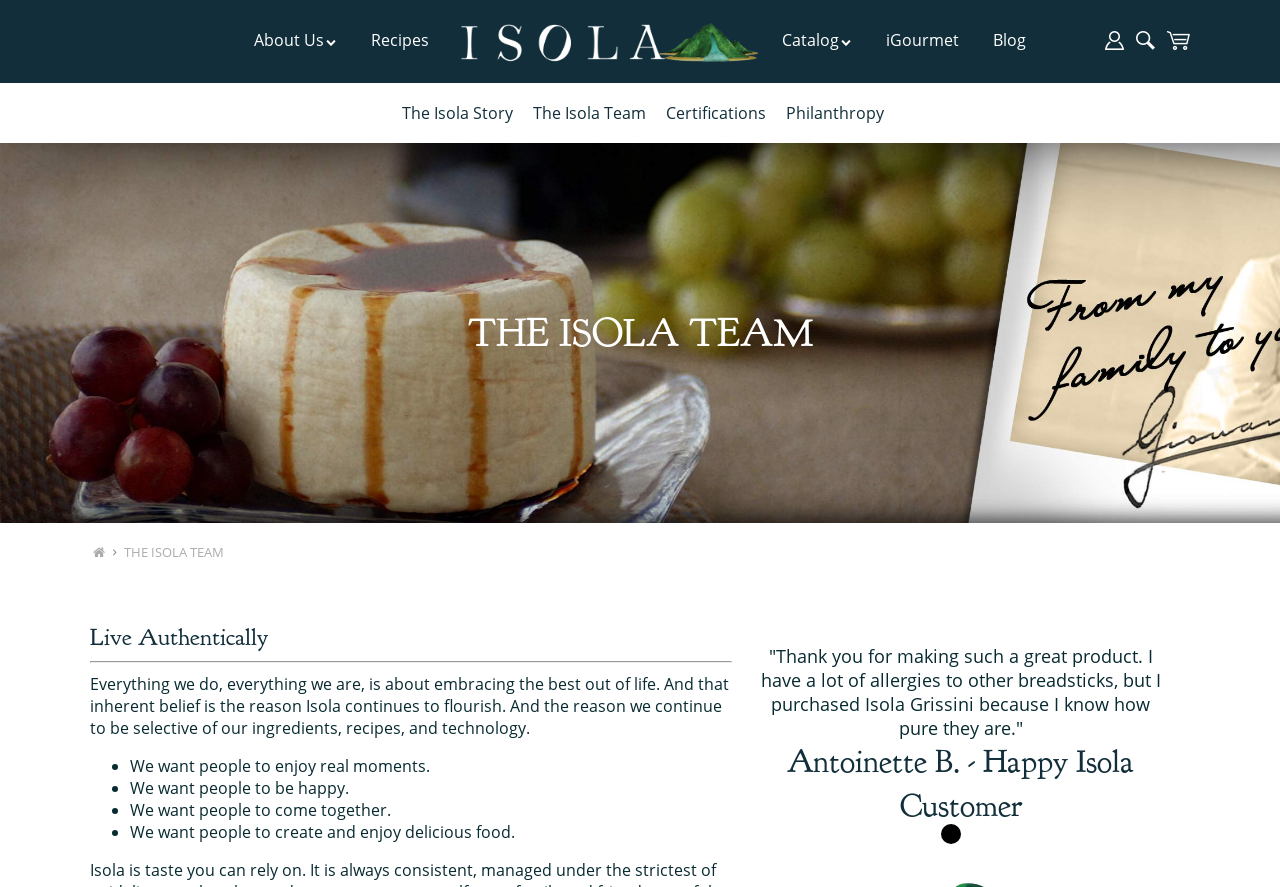Provide a thorough description of the webpage's content and layout.

The webpage is about Isola Imports, a company that specializes in high-quality imported Italian foods. At the top, there are several links to different sections of the website, including "About Us", "Recipes", "Catalog", "iGourmet", "Blog", and social media links. 

Below the top links, there is a section that highlights the company's story, team, certifications, and philanthropy efforts. This section is divided into four columns, each with a link to a specific page.

Further down, there is a large section with a heading "THE ISOLA TEAM" and a subheading "Live Authentically". This section features a paragraph of text that describes the company's philosophy, emphasizing the importance of embracing the best out of life and being selective with ingredients, recipes, and technology.

Below this section, there are four bullet points that outline the company's goals, including wanting people to enjoy real moments, be happy, come together, and create and enjoy delicious food.

On the right side of the page, there is a testimonial from a happy customer, Antoinette B., who praises Isola's breadsticks for being pure and allergy-friendly. Above the testimonial, there is a heading with the customer's name.

Throughout the page, there are no prominent images, but there is a small icon image next to the social media links at the top. The overall layout is organized, with clear headings and concise text that effectively communicates the company's mission and values.